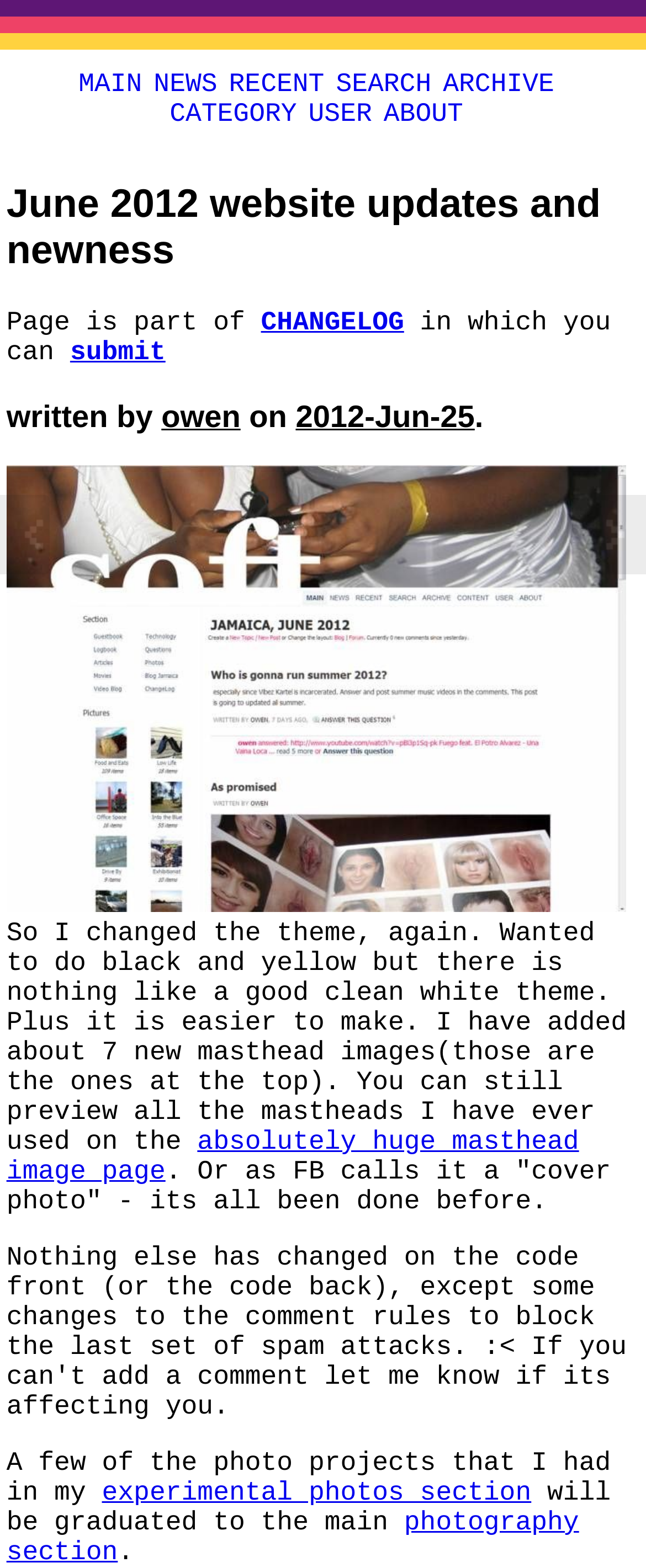Can you give a detailed response to the following question using the information from the image? What is the name of the section where photo projects will be graduated?

The text states 'will be graduated to the main photography section' which implies that the photo projects will be moved to the photography section.